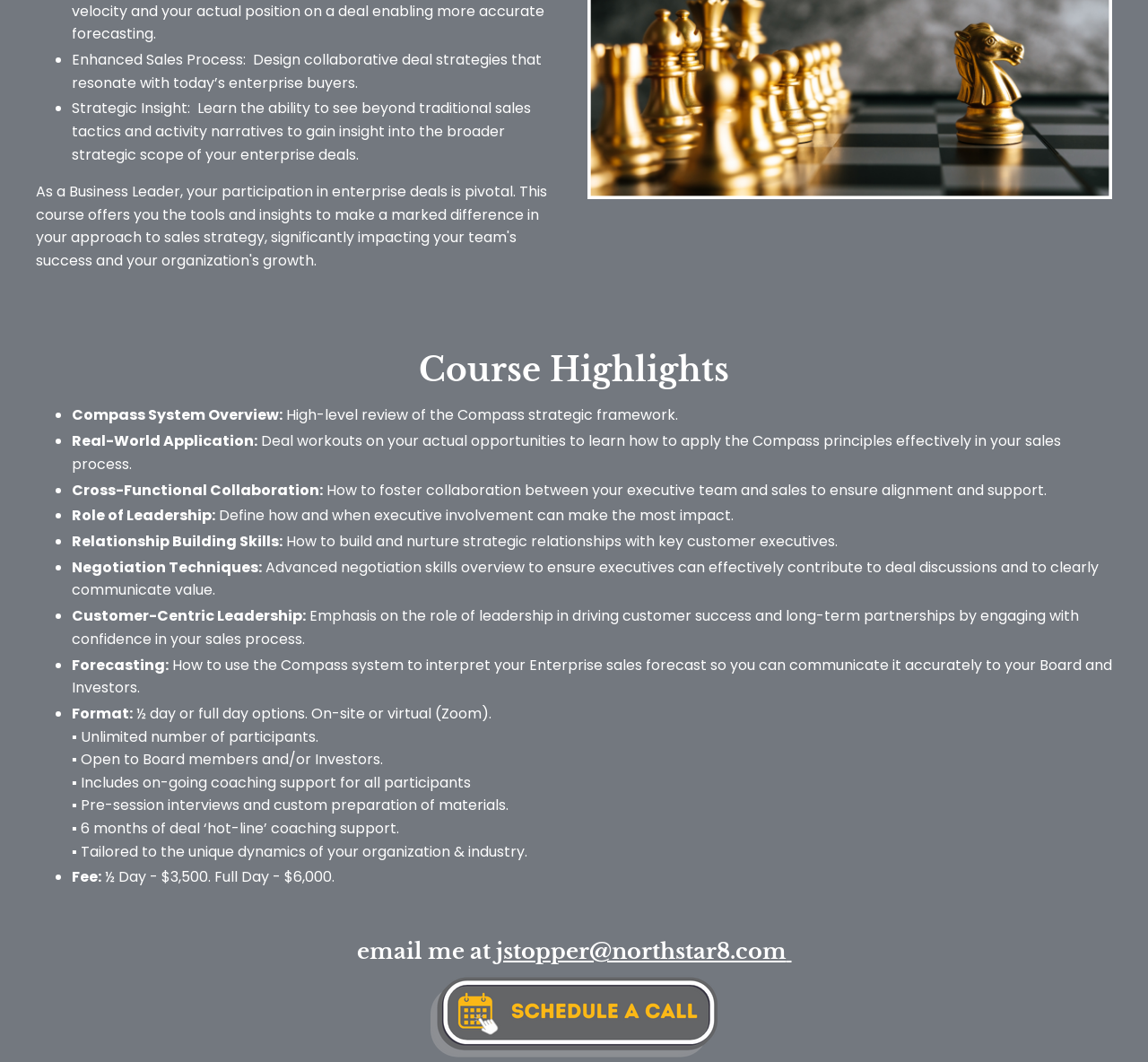What is the course about?
Refer to the image and provide a one-word or short phrase answer.

Enhanced Sales Process